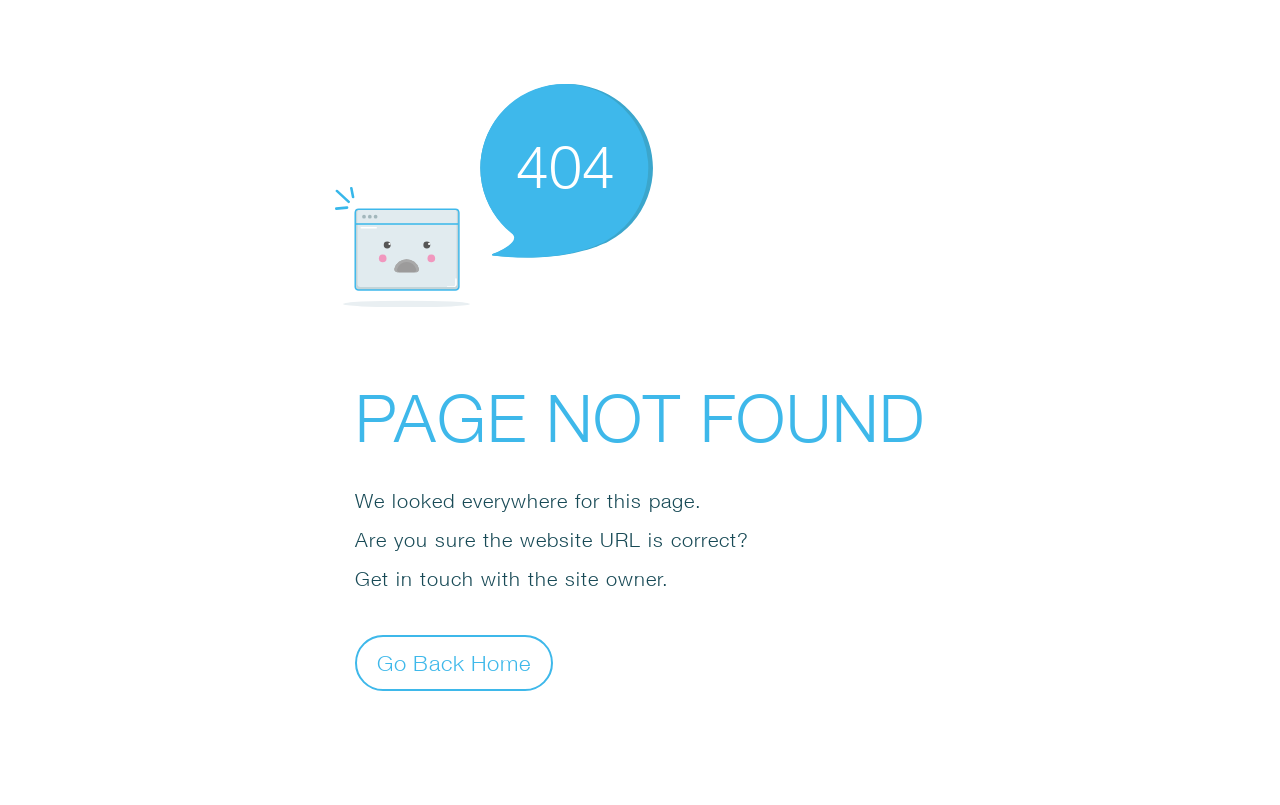Give a full account of the webpage's elements and their arrangement.

The webpage displays an error message, indicating that the page was not found. At the top, there is a small icon, an SVG element, positioned slightly to the right of the center. Below the icon, a large "404" text is displayed, followed by the main error message "PAGE NOT FOUND" in a prominent font. 

Below the main error message, there are three paragraphs of text. The first paragraph reads "We looked everywhere for this page." The second paragraph asks "Are you sure the website URL is correct?" The third paragraph suggests "Get in touch with the site owner." 

At the bottom of the page, there is a button labeled "Go Back Home", positioned slightly above the bottom center of the page.